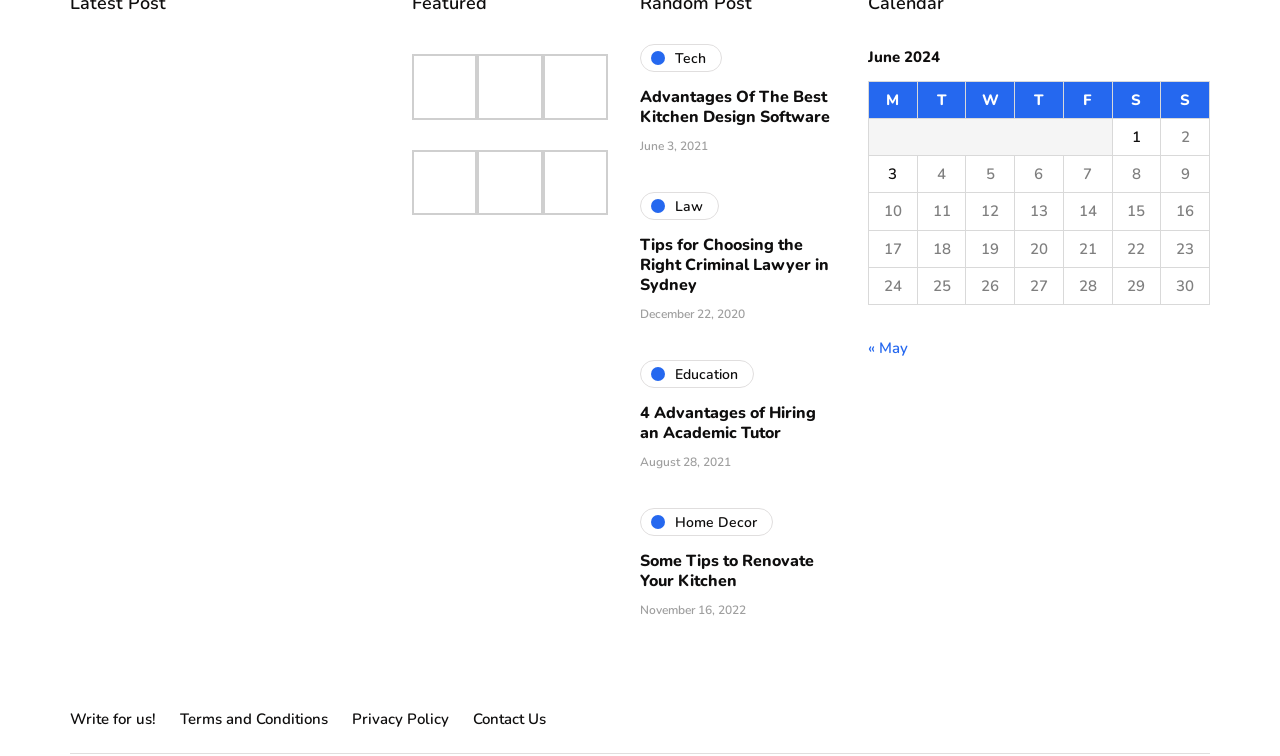Provide the bounding box coordinates of the section that needs to be clicked to accomplish the following instruction: "Click on the 'Home Decor' link."

[0.5, 0.672, 0.604, 0.709]